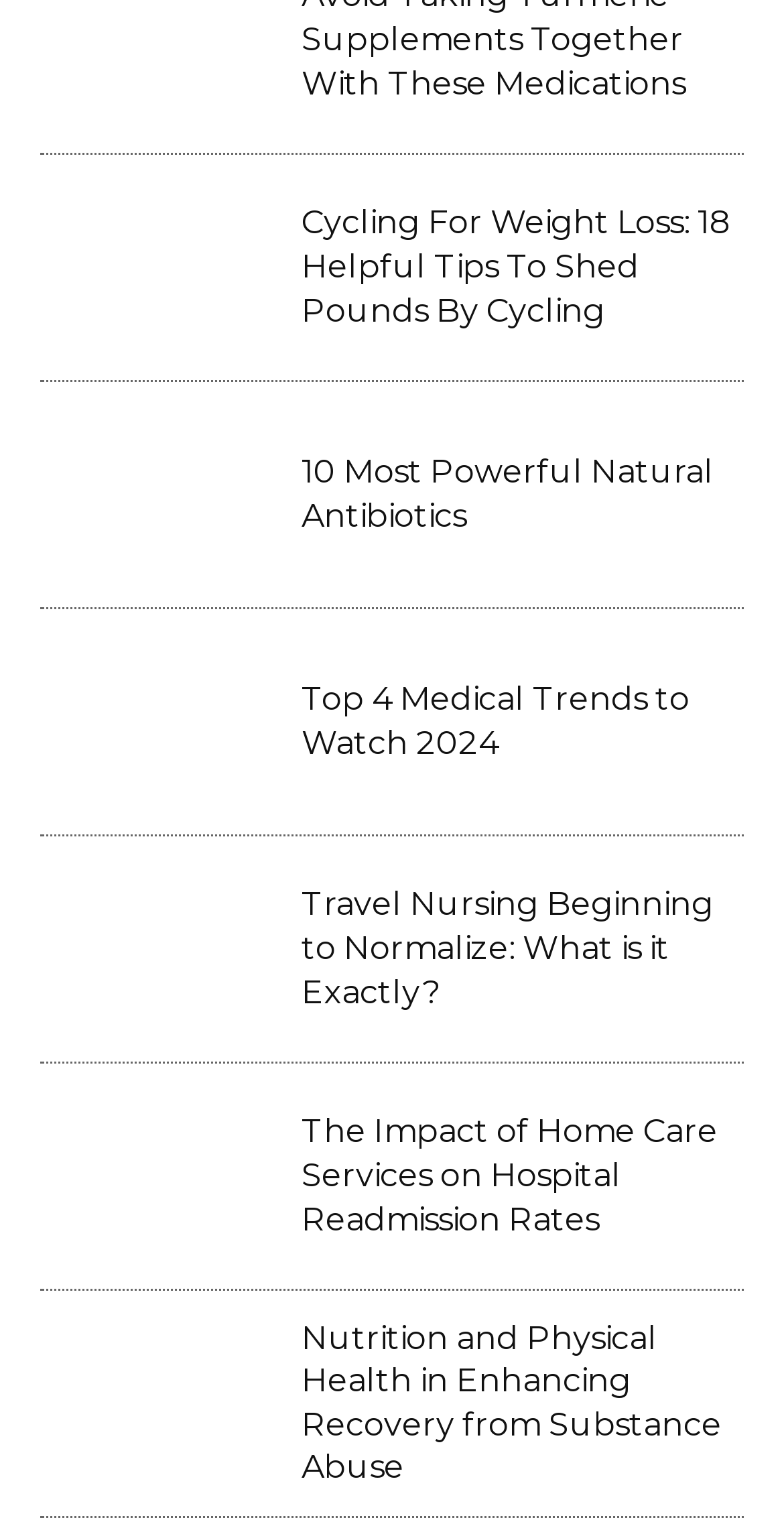Are all articles related to health?
Please respond to the question with a detailed and thorough explanation.

I examined the topics of all the articles on the webpage, and they all seem to be related to health, including weight loss, natural antibiotics, medical trends, travel nursing, home care services, and nutrition and physical health.